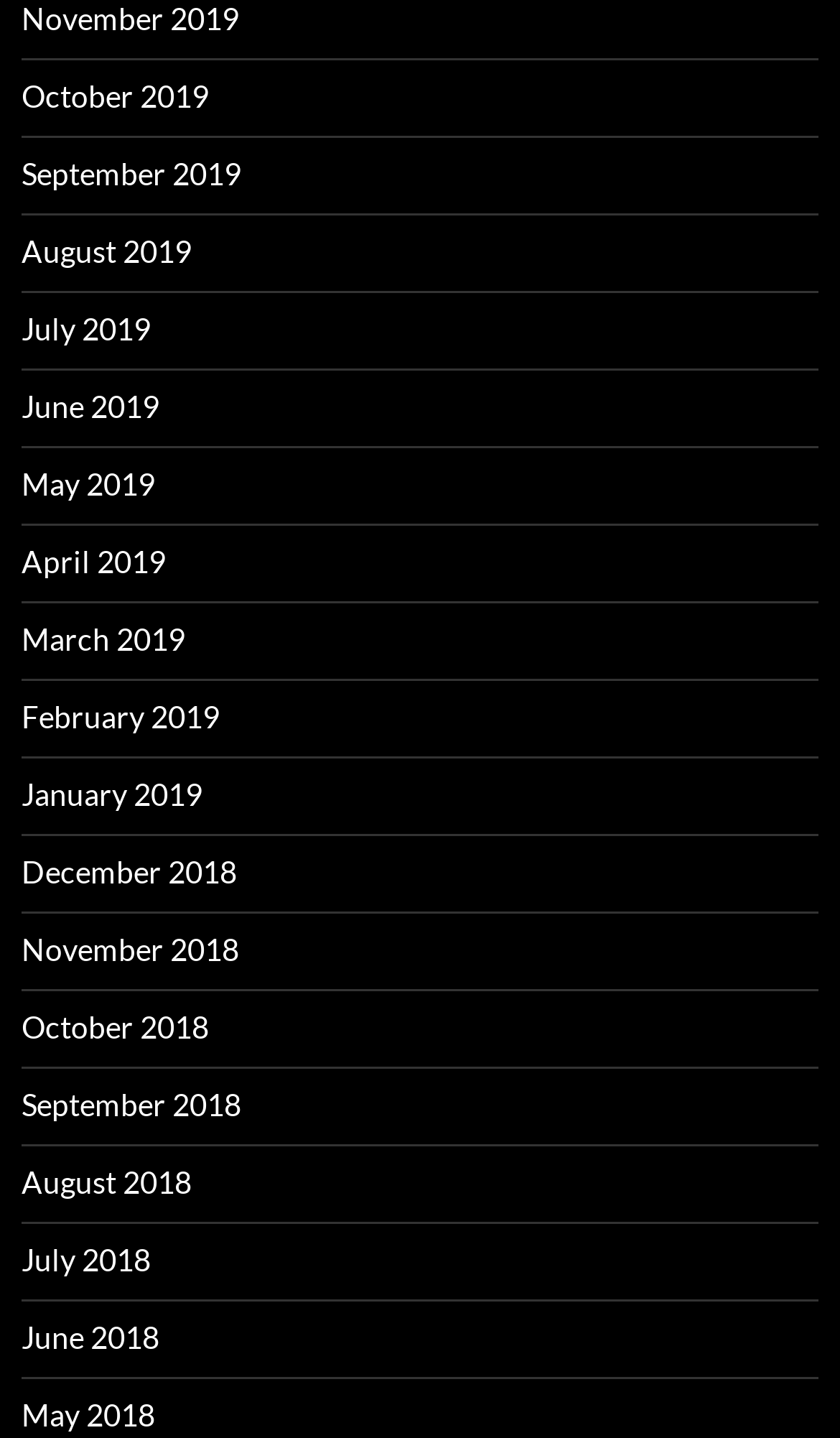Find the bounding box coordinates for the HTML element described in this sentence: "December 2018". Provide the coordinates as four float numbers between 0 and 1, in the format [left, top, right, bottom].

[0.026, 0.593, 0.282, 0.619]